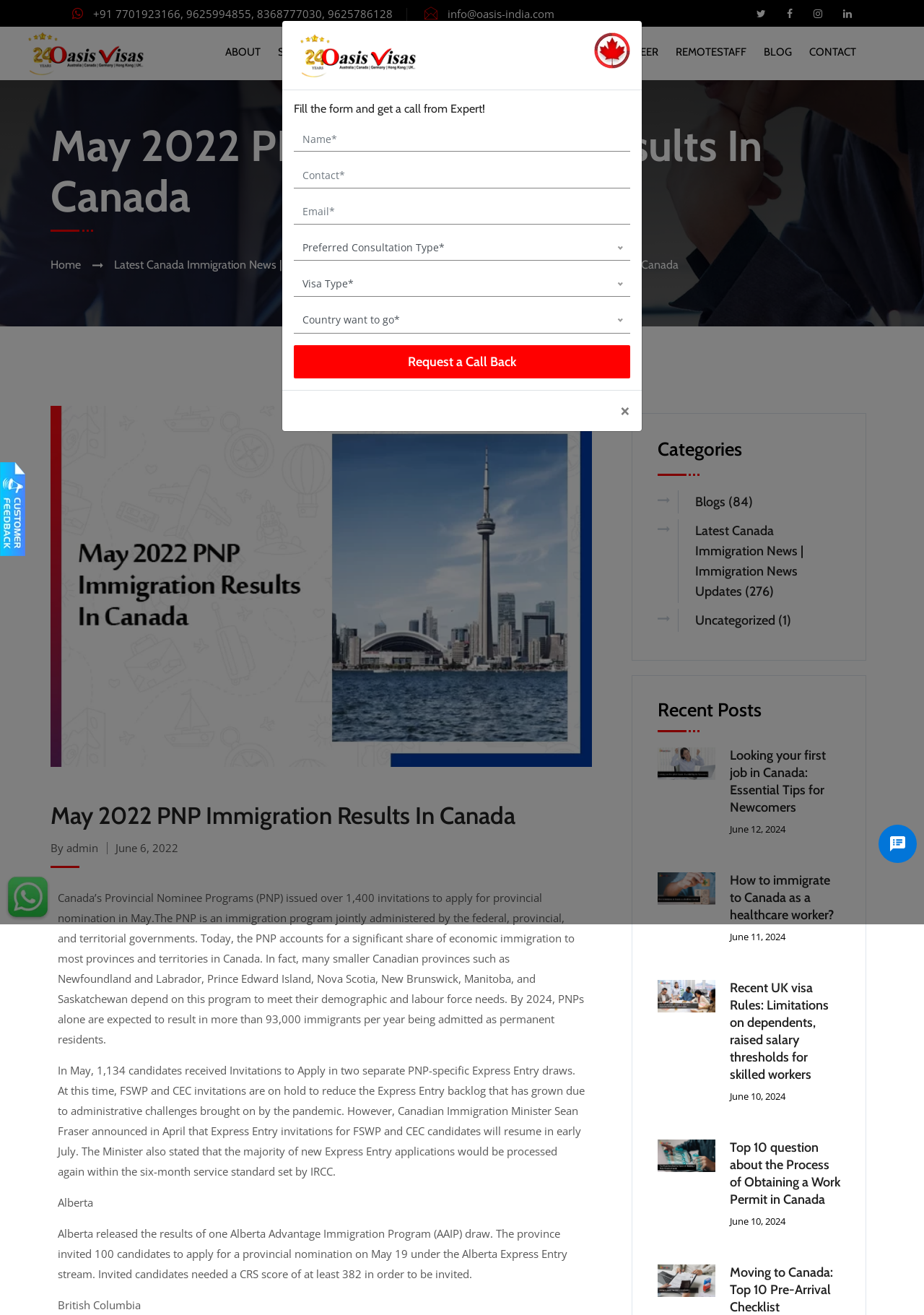Refer to the screenshot and answer the following question in detail:
What is the minimum CRS score required for Alberta Express Entry stream?

I found the answer by reading the article on the webpage. The article mentions that 'Invited candidates needed a CRS score of at least 382 in order to be invited' under the Alberta Express Entry stream. This indicates that the minimum CRS score required is 382.